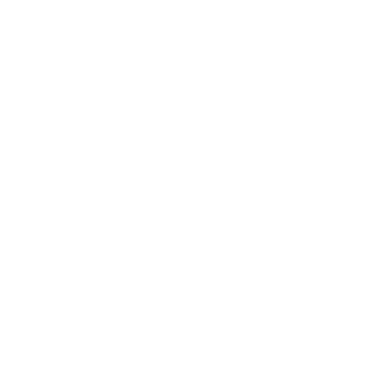Provide your answer in one word or a succinct phrase for the question: 
What type of services does the company offer?

Tech solutions